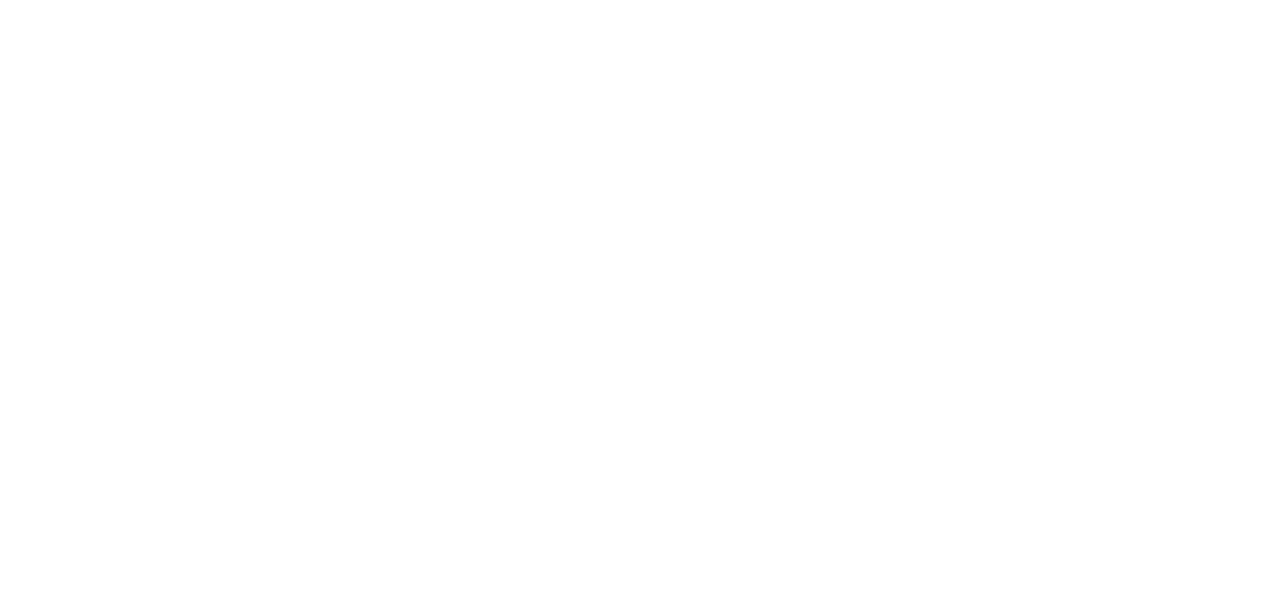Please mark the clickable region by giving the bounding box coordinates needed to complete this instruction: "Read privacy policy".

[0.745, 0.77, 0.804, 0.793]